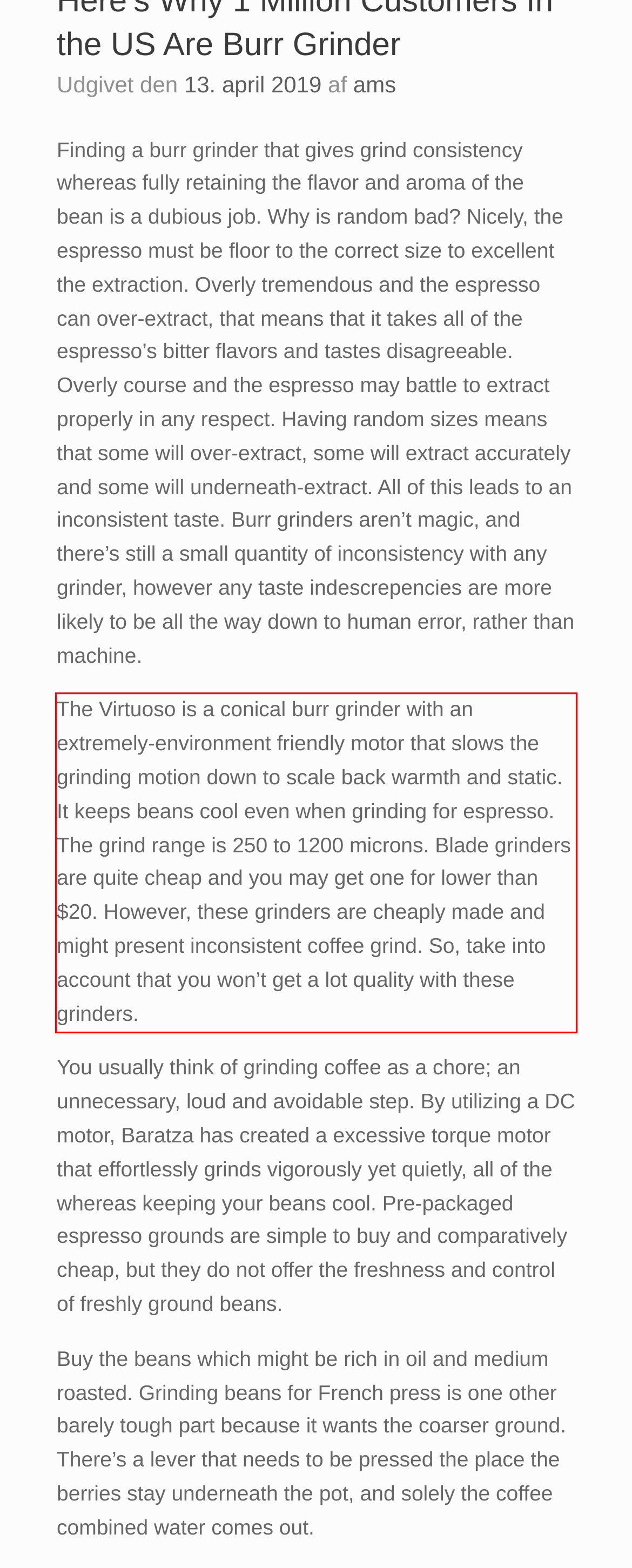Look at the provided screenshot of the webpage and perform OCR on the text within the red bounding box.

The Virtuoso is a conical burr grinder with an extremely-environment friendly motor that slows the grinding motion down to scale back warmth and static. It keeps beans cool even when grinding for espresso. The grind range is 250 to 1200 microns. Blade grinders are quite cheap and you may get one for lower than $20. However, these grinders are cheaply made and might present inconsistent coffee grind. So, take into account that you won’t get a lot quality with these grinders.